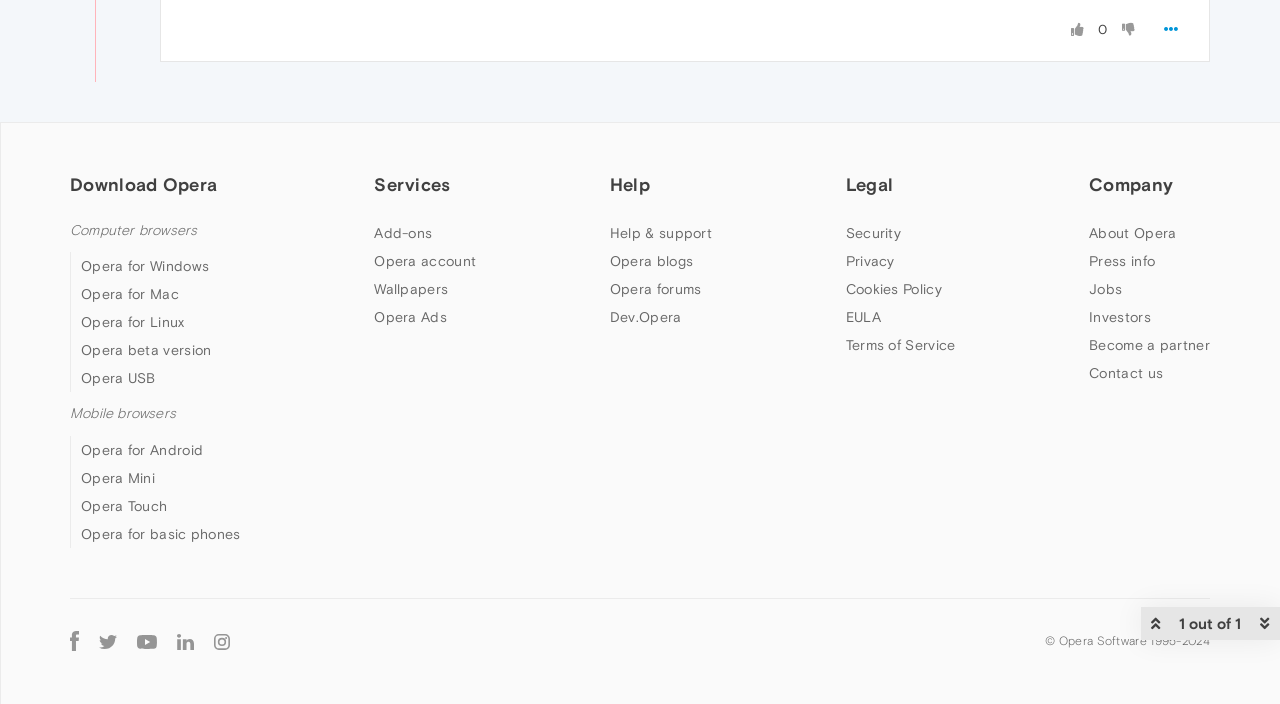Given the description of a UI element: "title="Opera - LinkedIn"", identify the bounding box coordinates of the matching element in the webpage screenshot.

[0.13, 0.894, 0.159, 0.927]